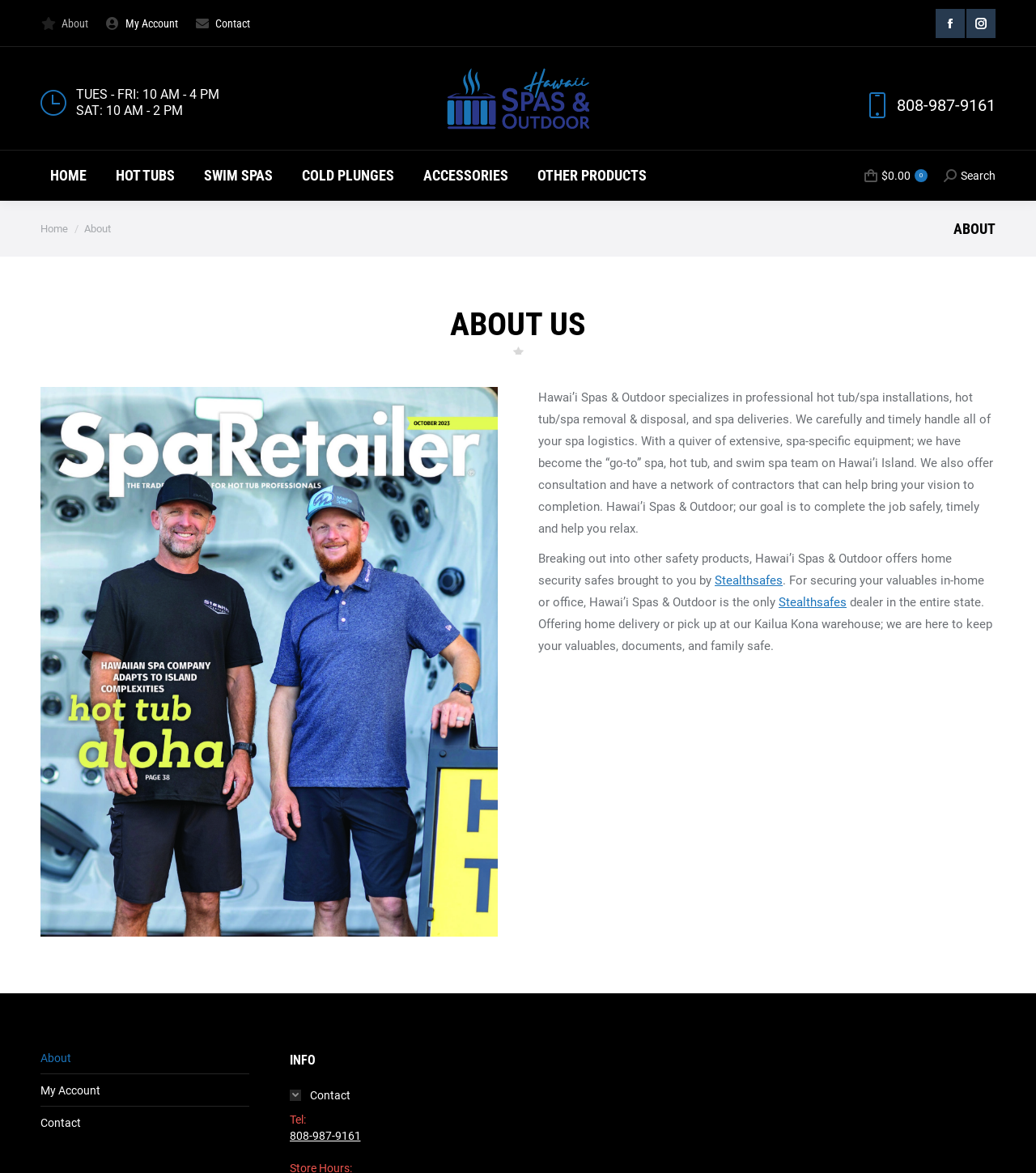What is the name of the company?
Refer to the image and provide a one-word or short phrase answer.

Hawaii Spas & Outdoor